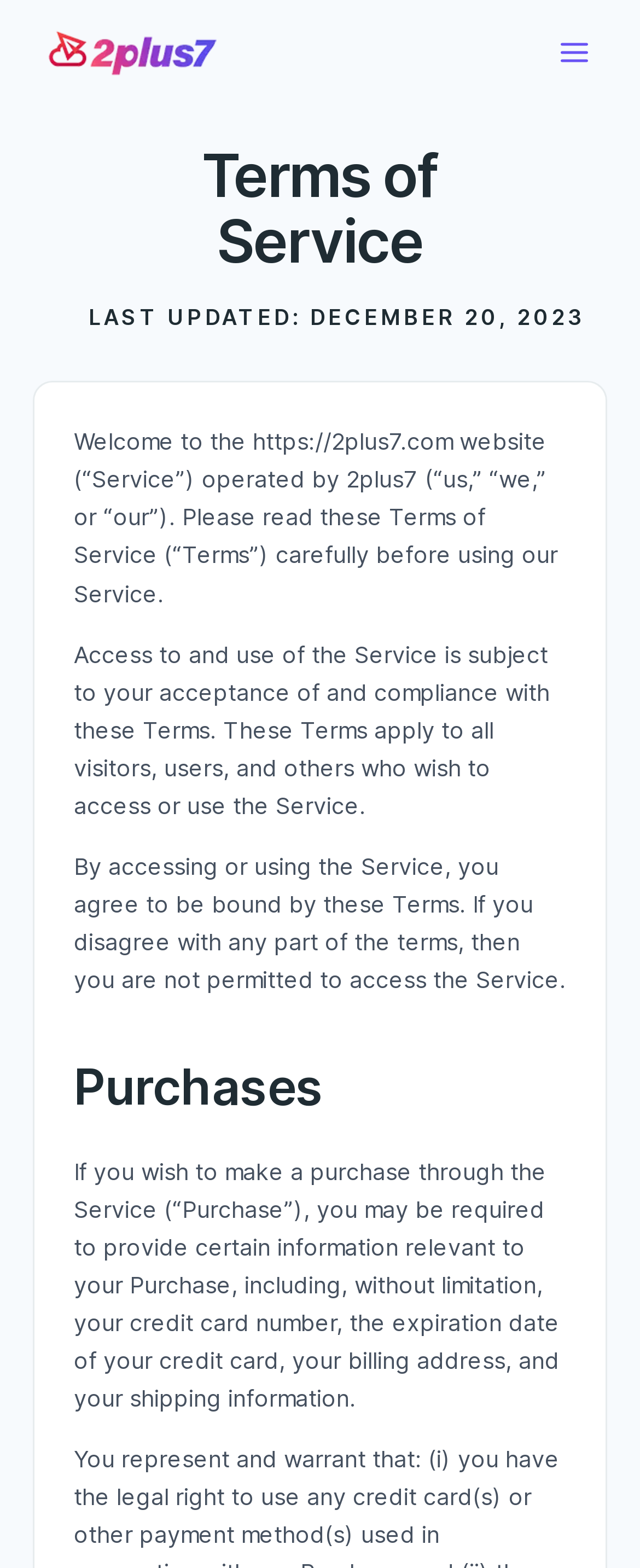Determine the bounding box coordinates for the HTML element described here: "Main Menu".

[0.847, 0.013, 0.949, 0.054]